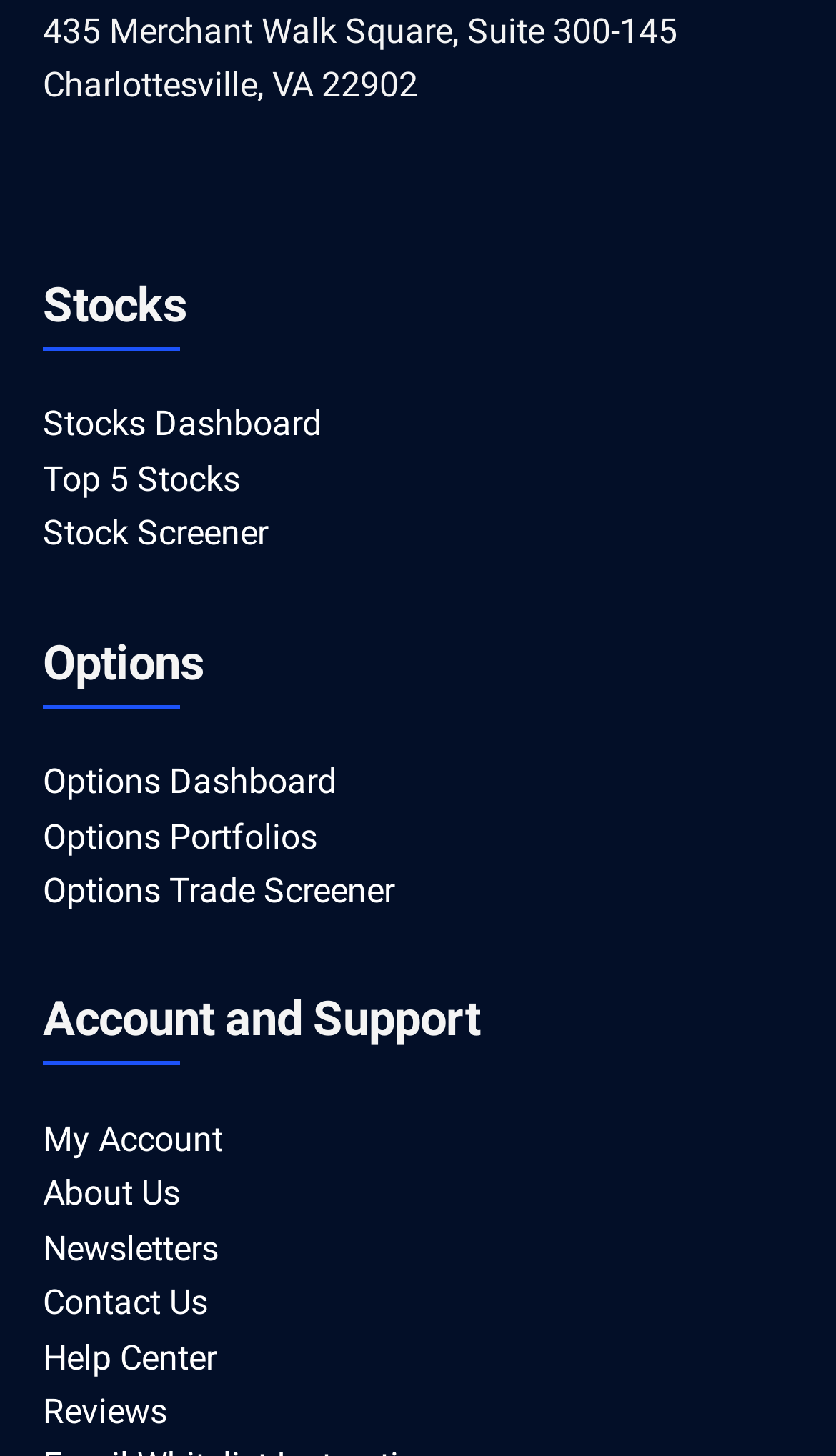Identify the bounding box coordinates of the area you need to click to perform the following instruction: "View Stocks Dashboard".

[0.051, 0.277, 0.385, 0.305]